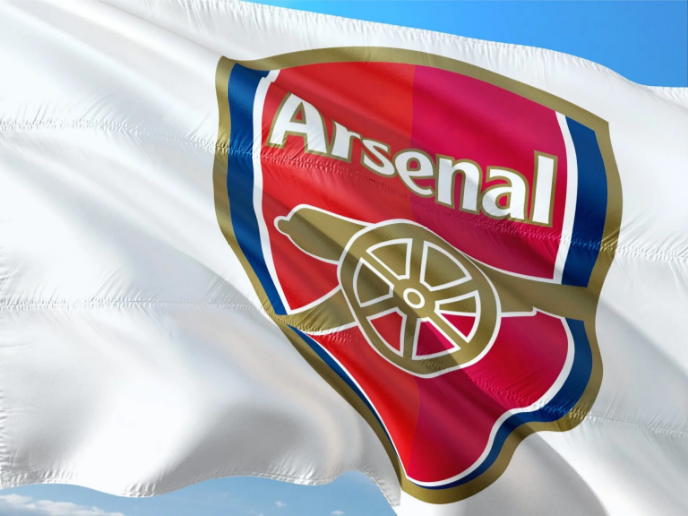Please reply to the following question using a single word or phrase: 
What is the color of the sky behind the flag?

Blue